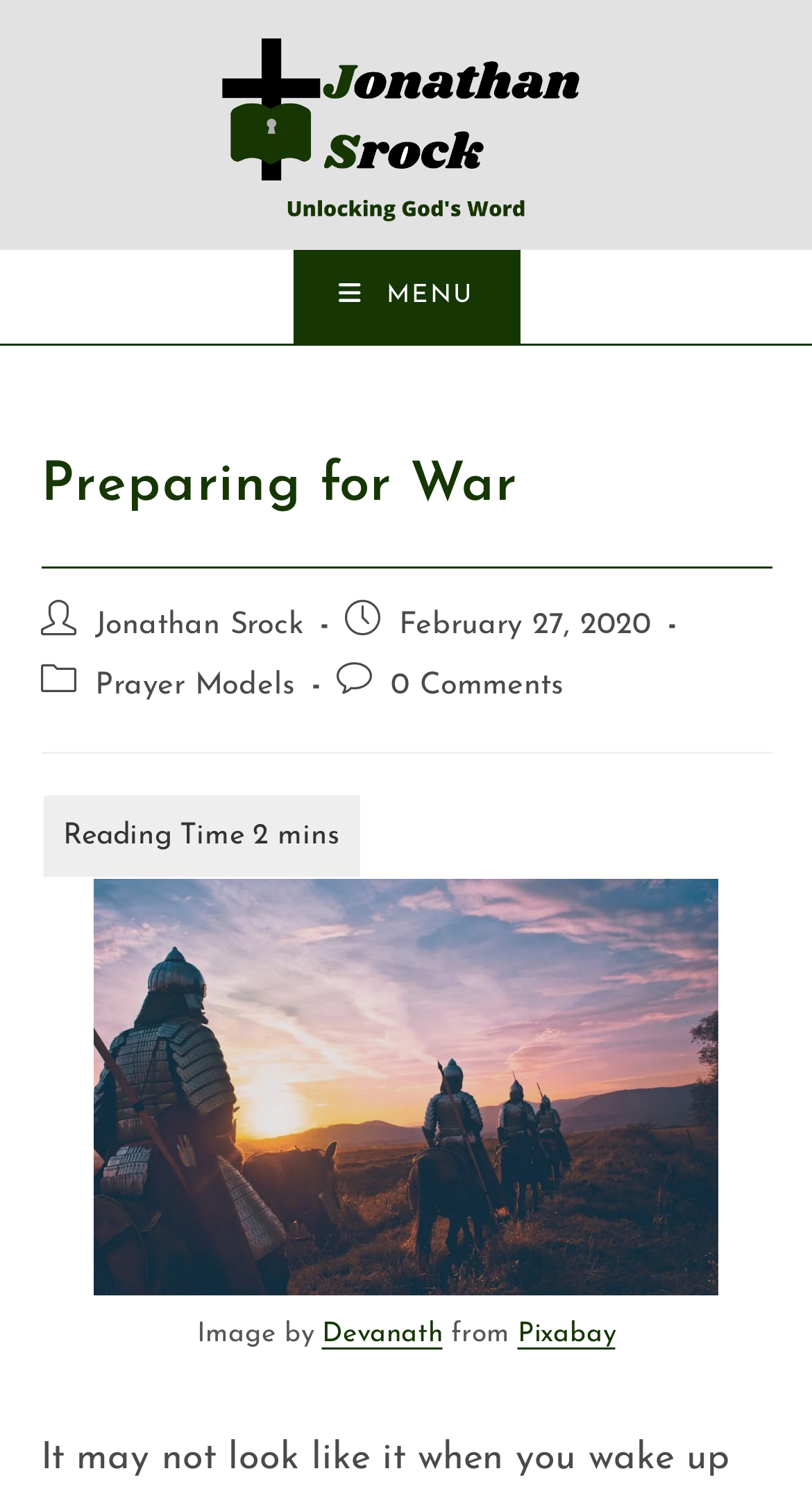Provide a one-word or one-phrase answer to the question:
How many comments does the article have?

0